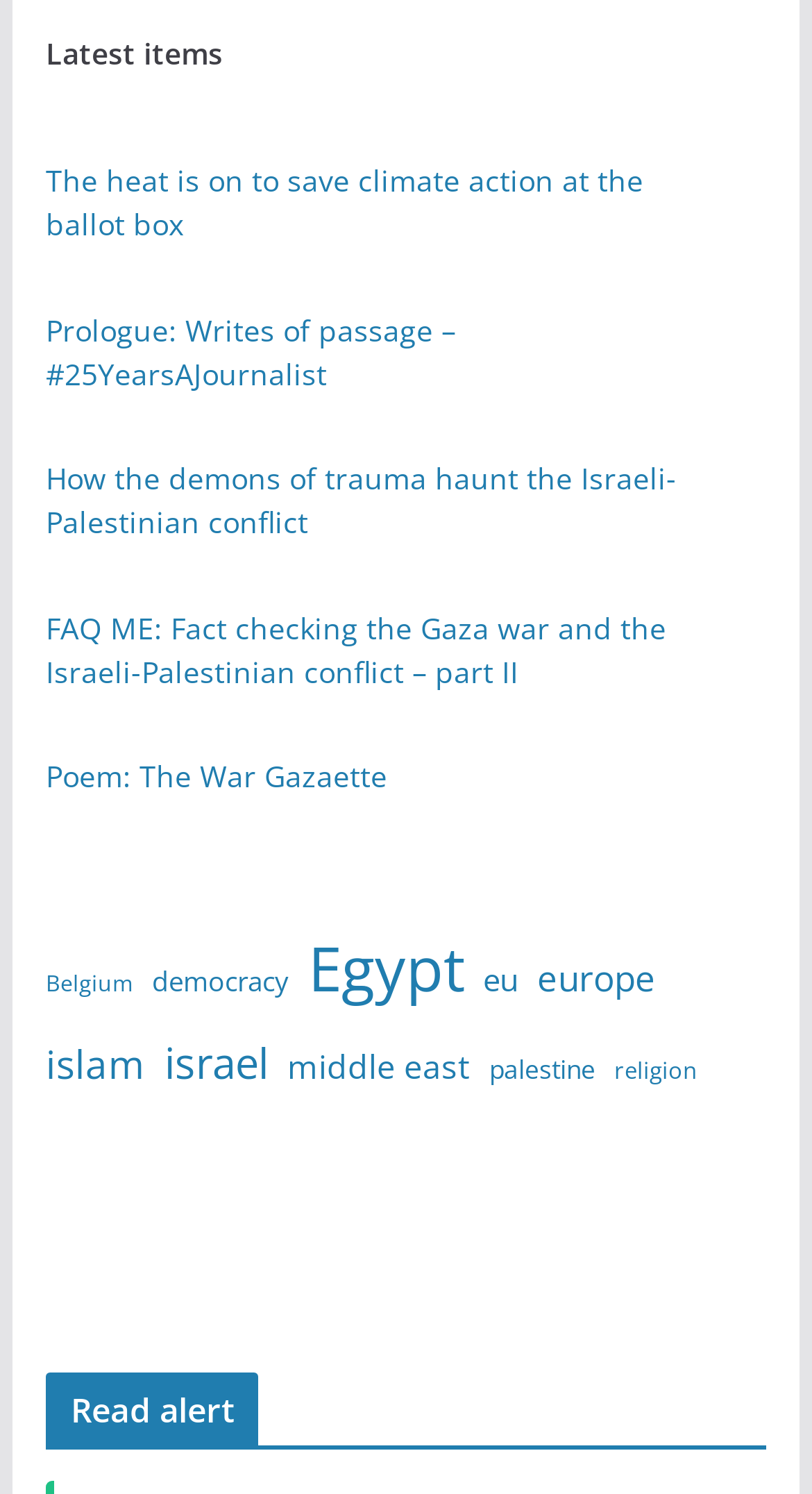What is the last link in the third complementary section?
Respond with a short answer, either a single word or a phrase, based on the image.

Instagram